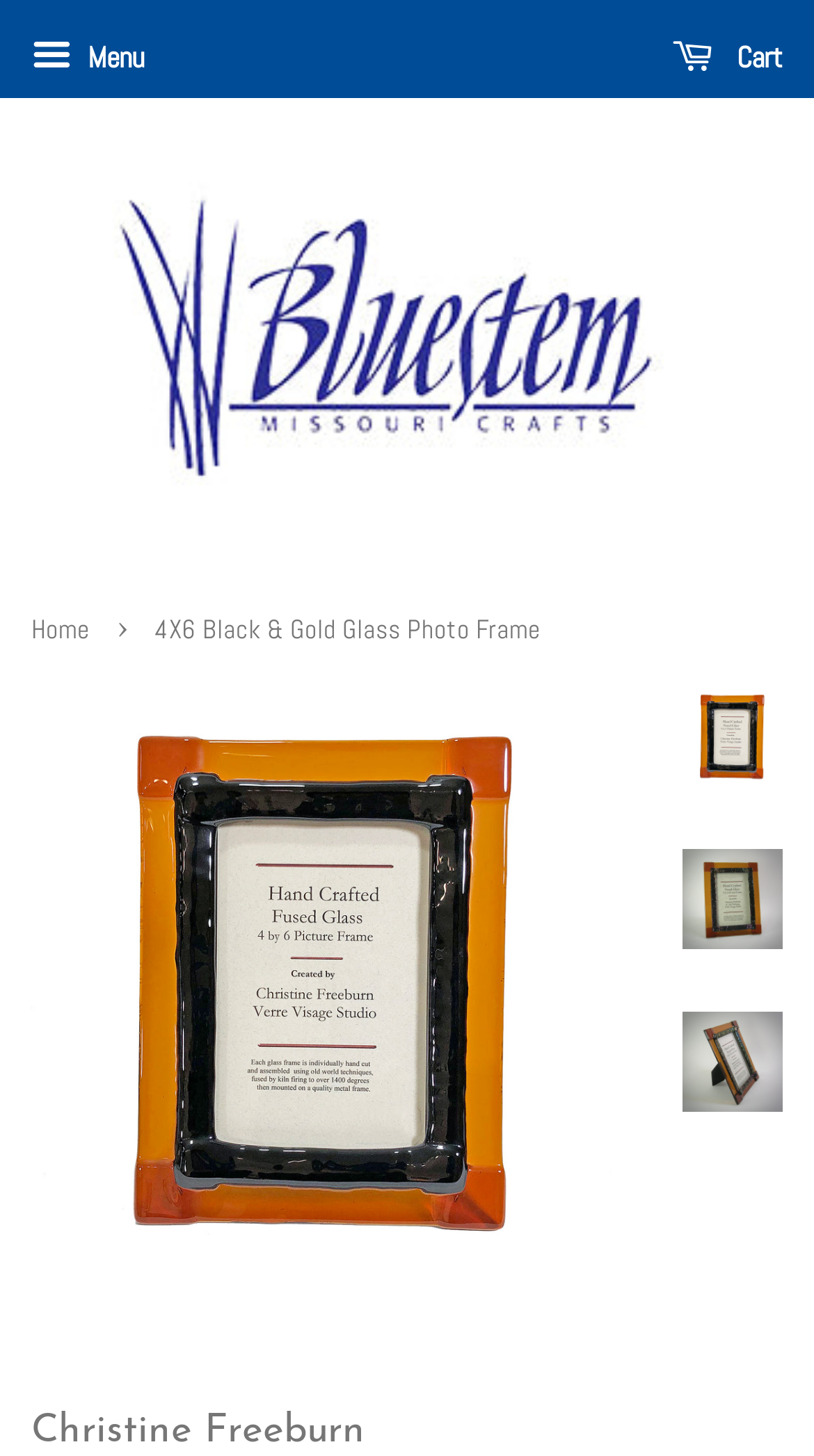Identify the bounding box coordinates for the UI element described by the following text: "Cart 0". Provide the coordinates as four float numbers between 0 and 1, in the format [left, top, right, bottom].

[0.826, 0.017, 0.962, 0.065]